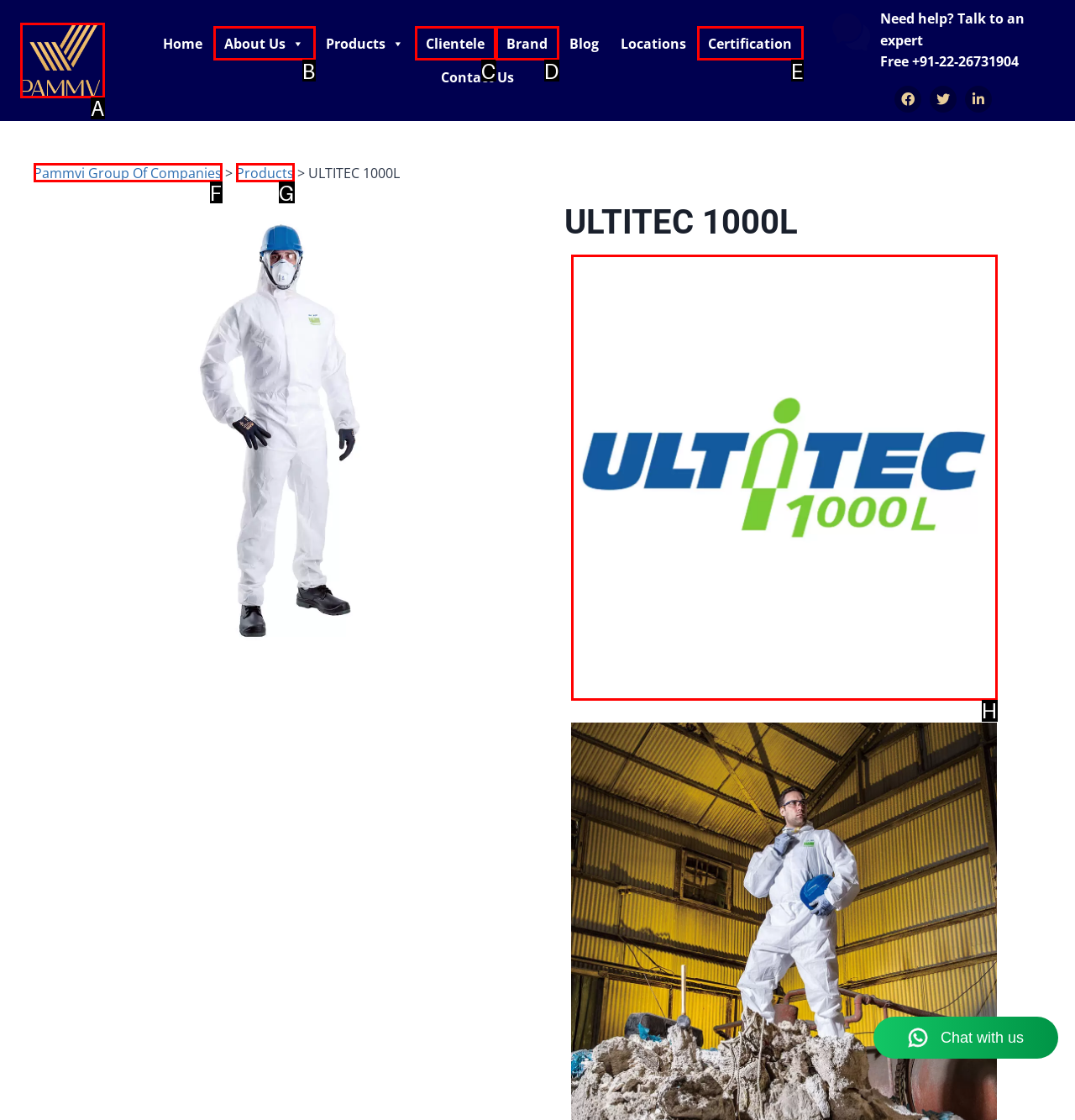Using the given description: alt="Pammvi Group Of Companies", identify the HTML element that corresponds best. Answer with the letter of the correct option from the available choices.

A